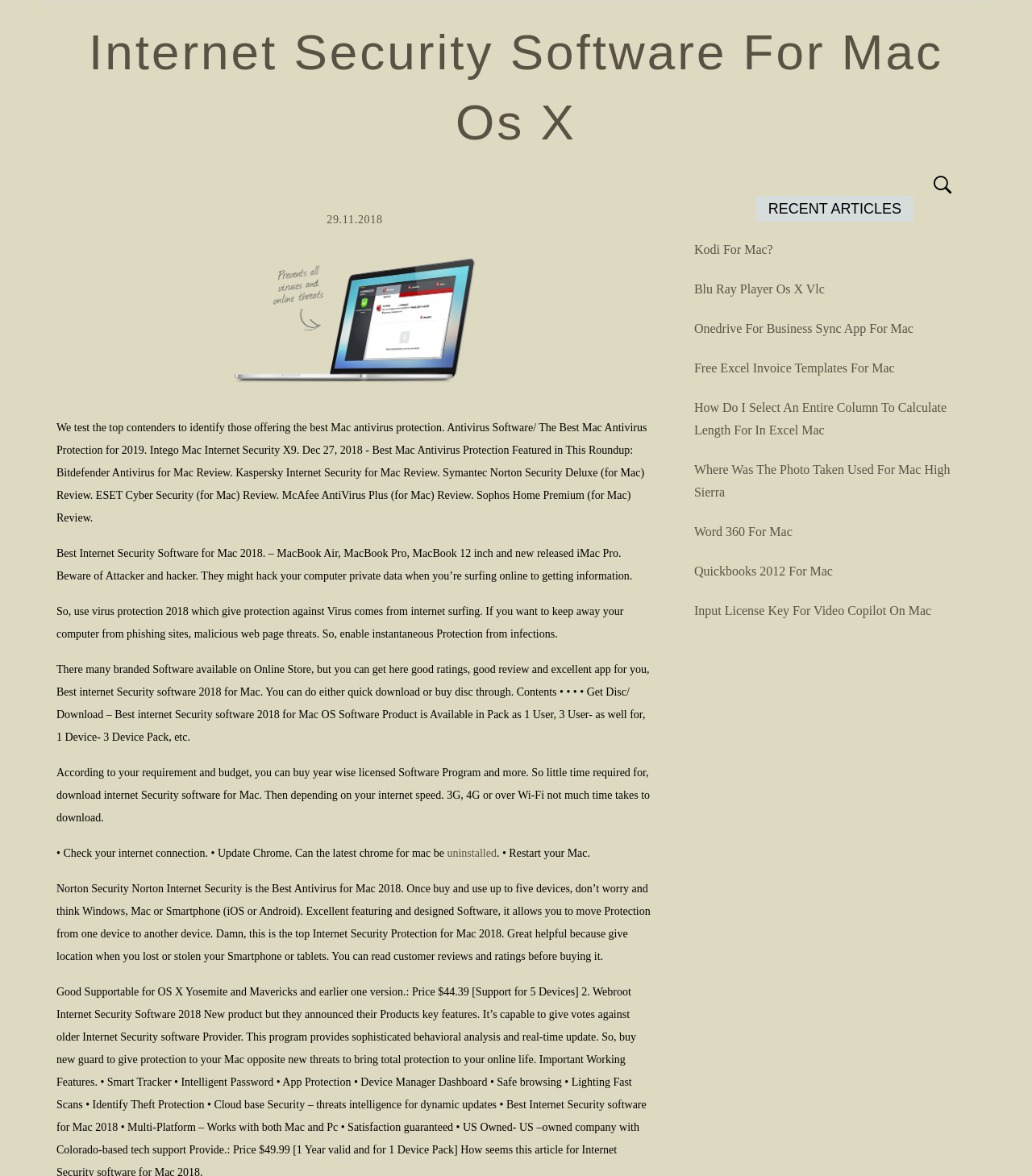Please identify the bounding box coordinates of the element's region that should be clicked to execute the following instruction: "Click the 'C-81' link". The bounding box coordinates must be four float numbers between 0 and 1, i.e., [left, top, right, bottom].

None